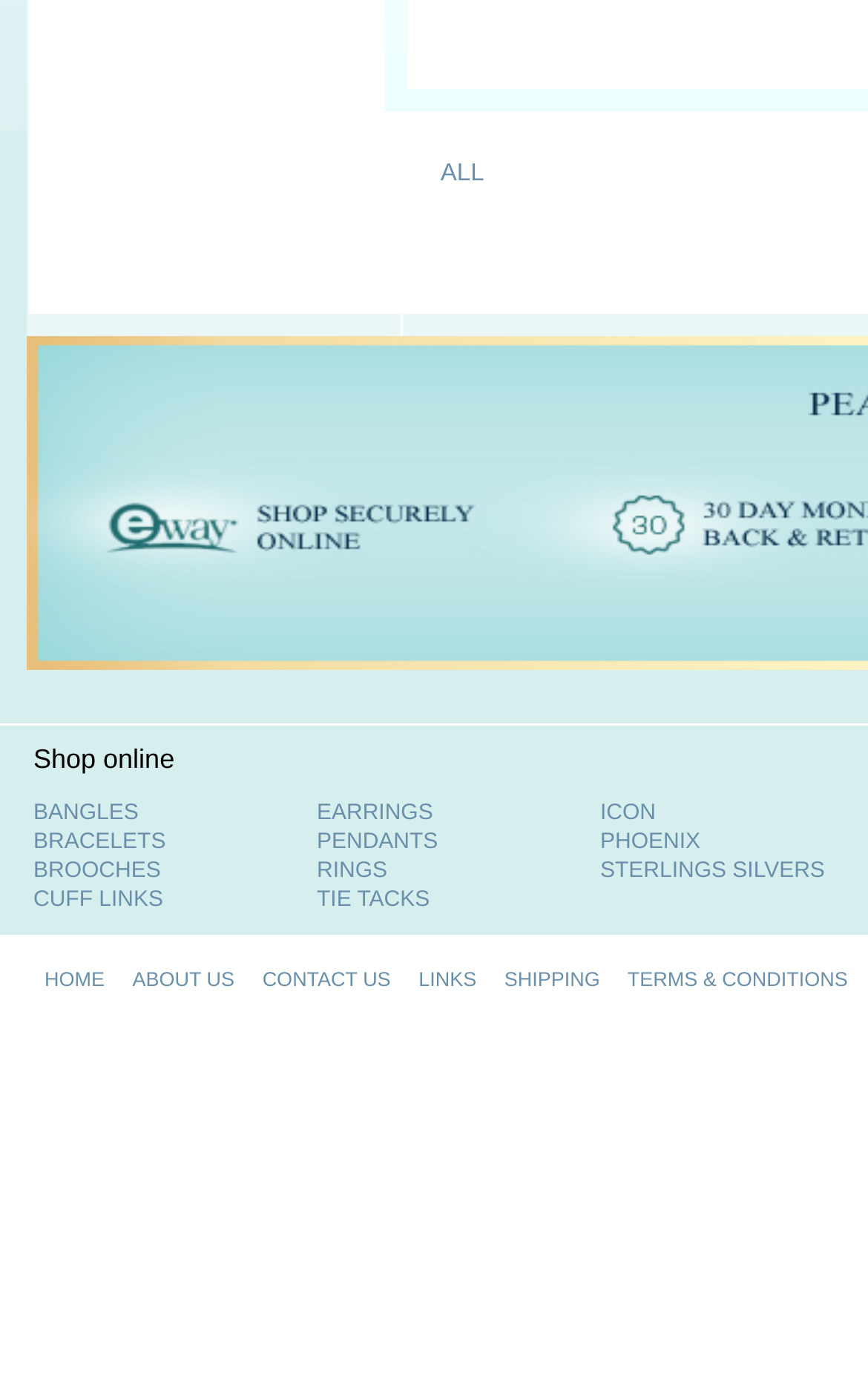How many categories of jewelry are listed?
Based on the image, answer the question with a single word or brief phrase.

8